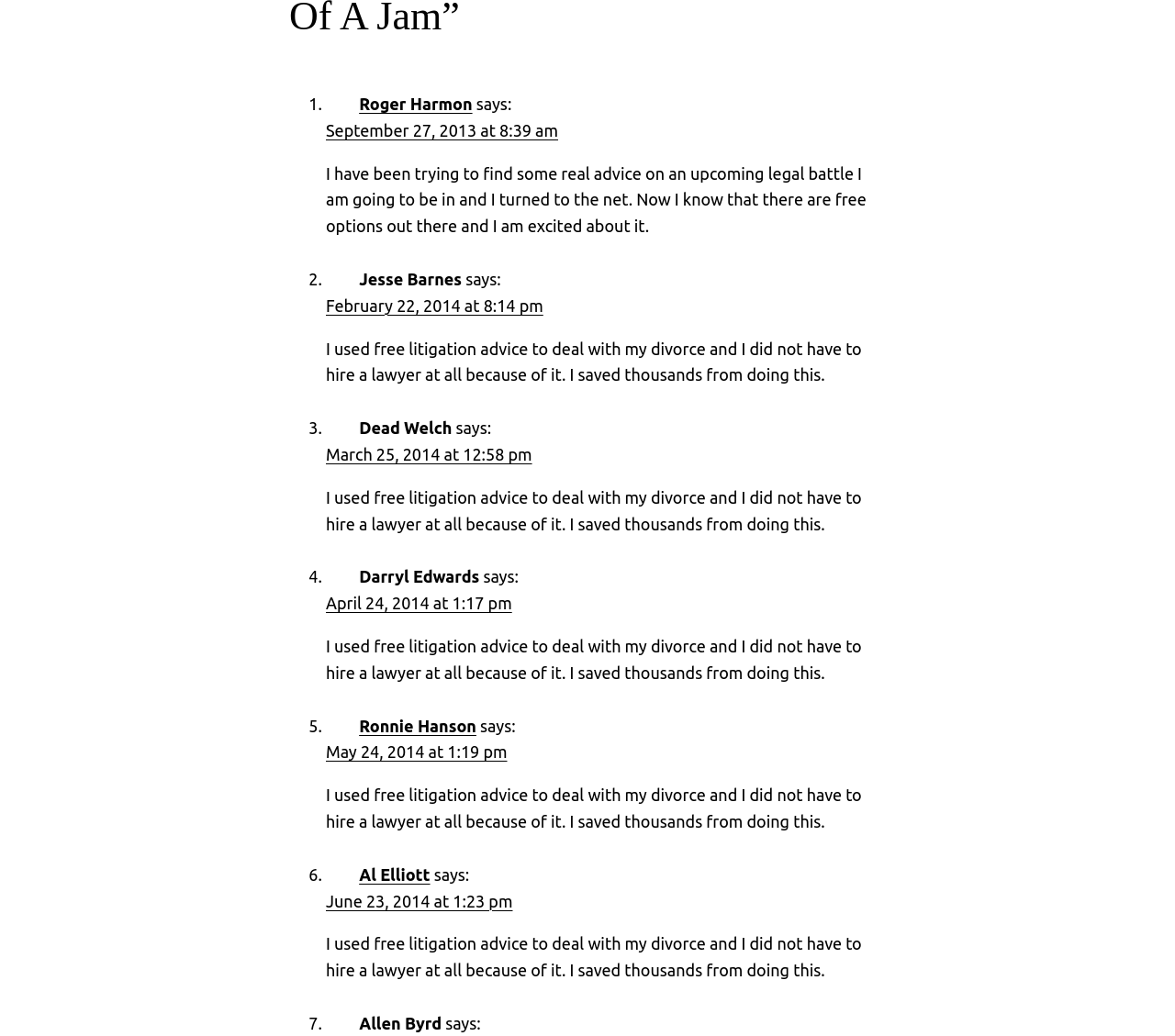Provide a one-word or brief phrase answer to the question:
What is the common theme among all comments?

Using free litigation advice